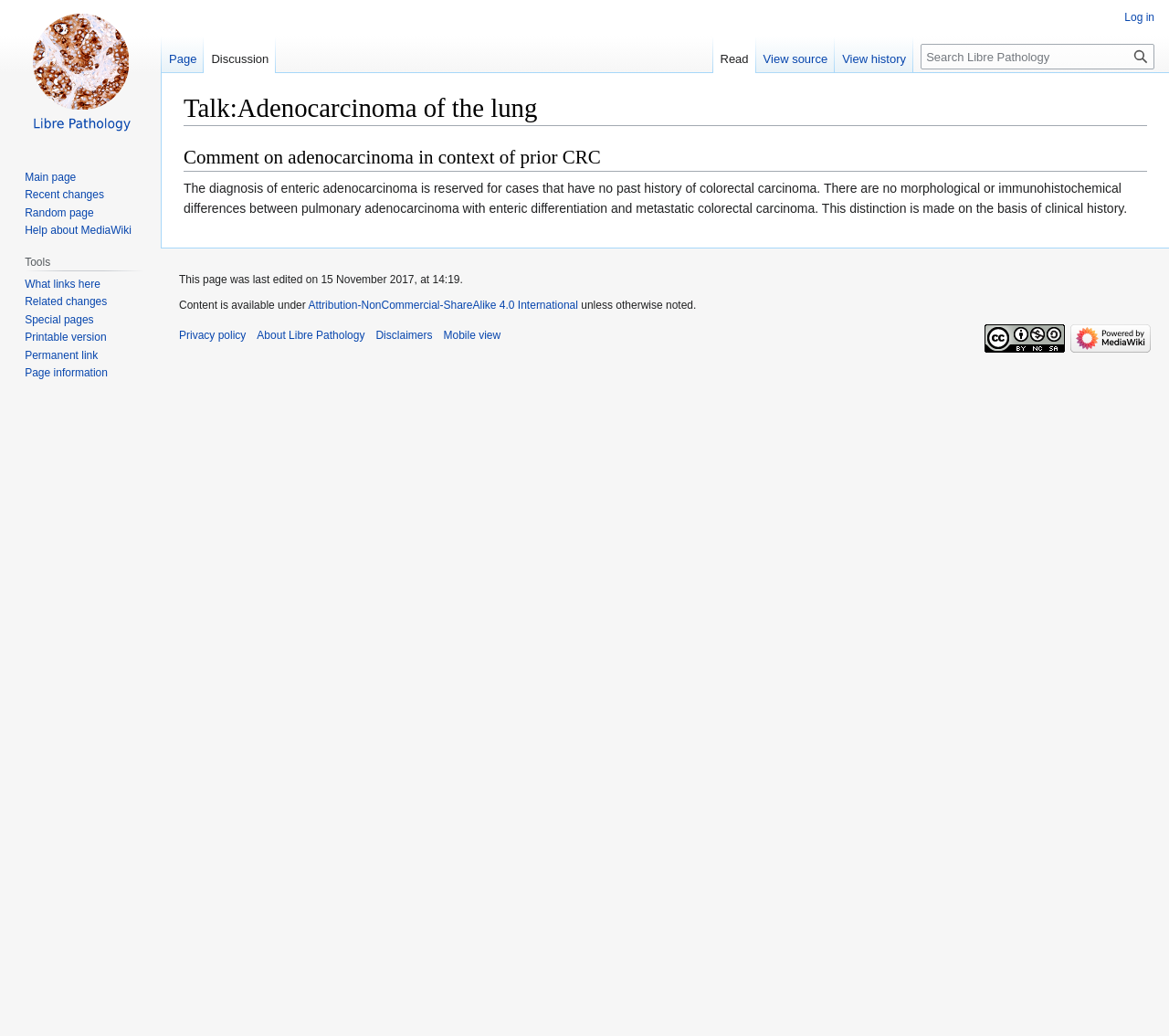What is the diagnosis of enteric adenocarcinoma reserved for?
Using the image as a reference, deliver a detailed and thorough answer to the question.

This answer can be found in the StaticText element with the text 'The diagnosis of enteric adenocarcinoma is reserved for cases that have no past history of colorectal carcinoma.' which is a child of the main element.